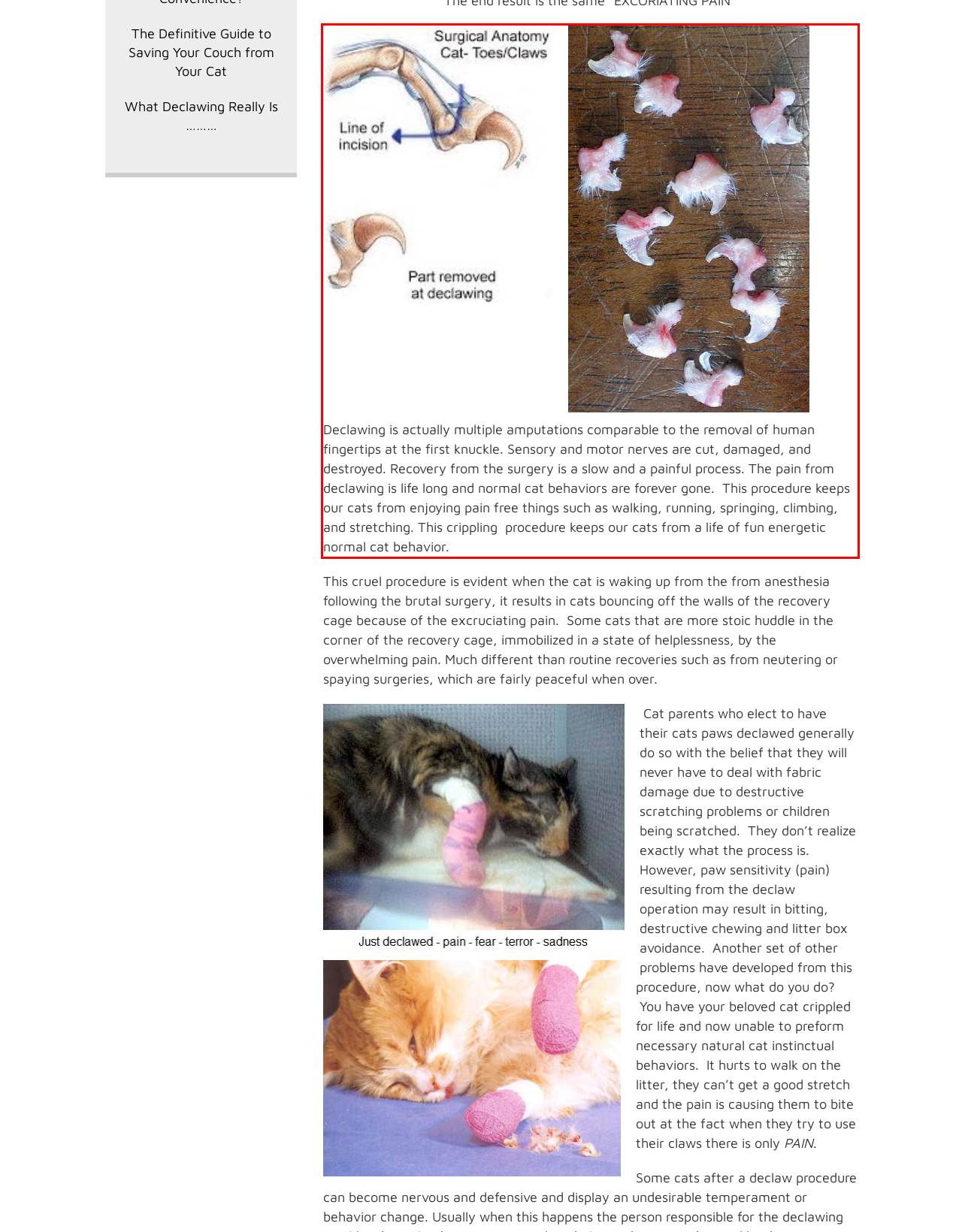Please examine the webpage screenshot and extract the text within the red bounding box using OCR.

Declawing is actually multiple amputations comparable to the removal of human fingertips at the first knuckle. Sensory and motor nerves are cut, damaged, and destroyed. Recovery from the surgery is a slow and a painful process. The pain from declawing is life long and normal cat behaviors are forever gone. This procedure keeps our cats from enjoying pain free things such as walking, running, springing, climbing, and stretching. This crippling procedure keeps our cats from a life of fun energetic normal cat behavior.